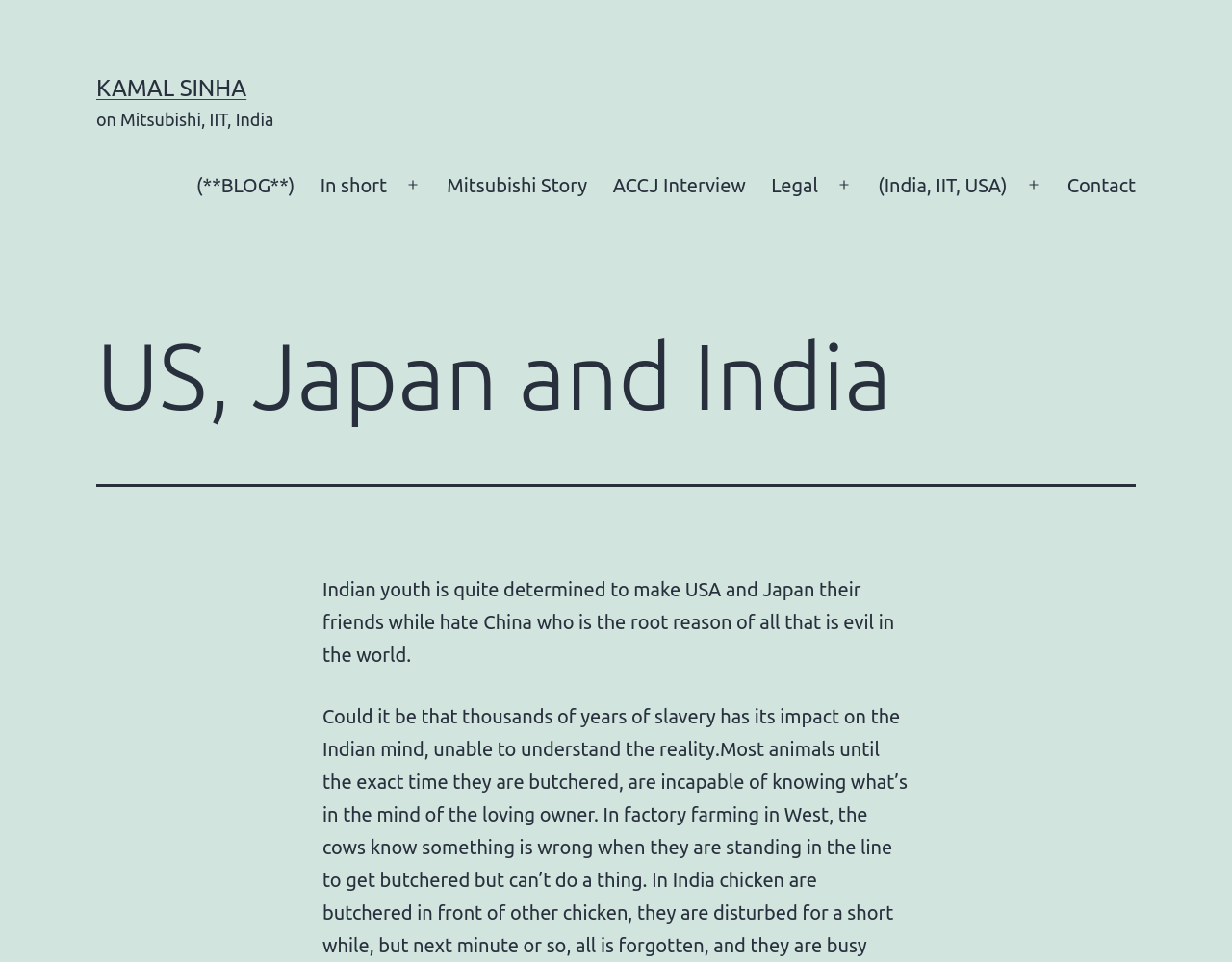Extract the primary headline from the webpage and present its text.

US, Japan and India